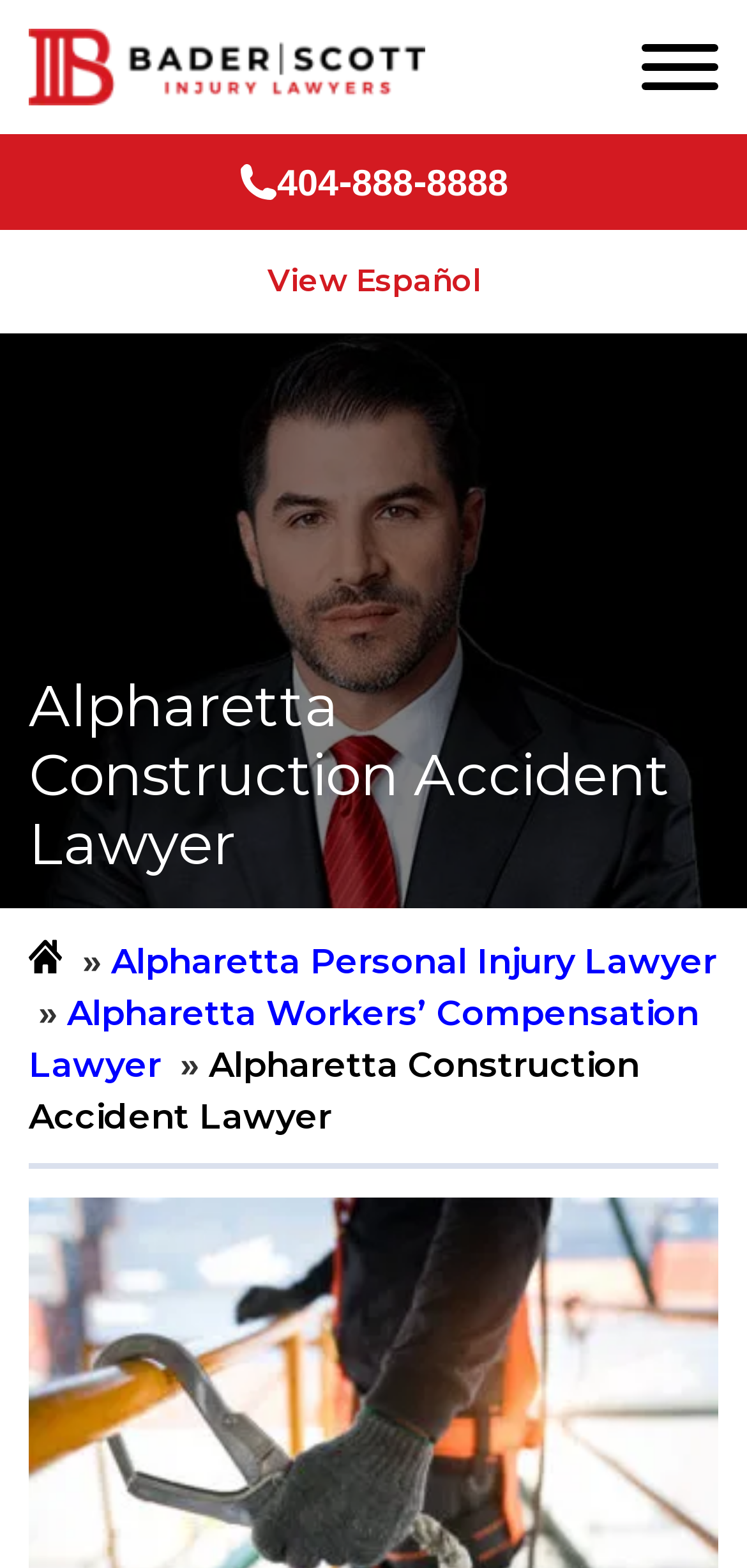Identify the primary heading of the webpage and provide its text.

Alpharetta Construction Accident Lawyer